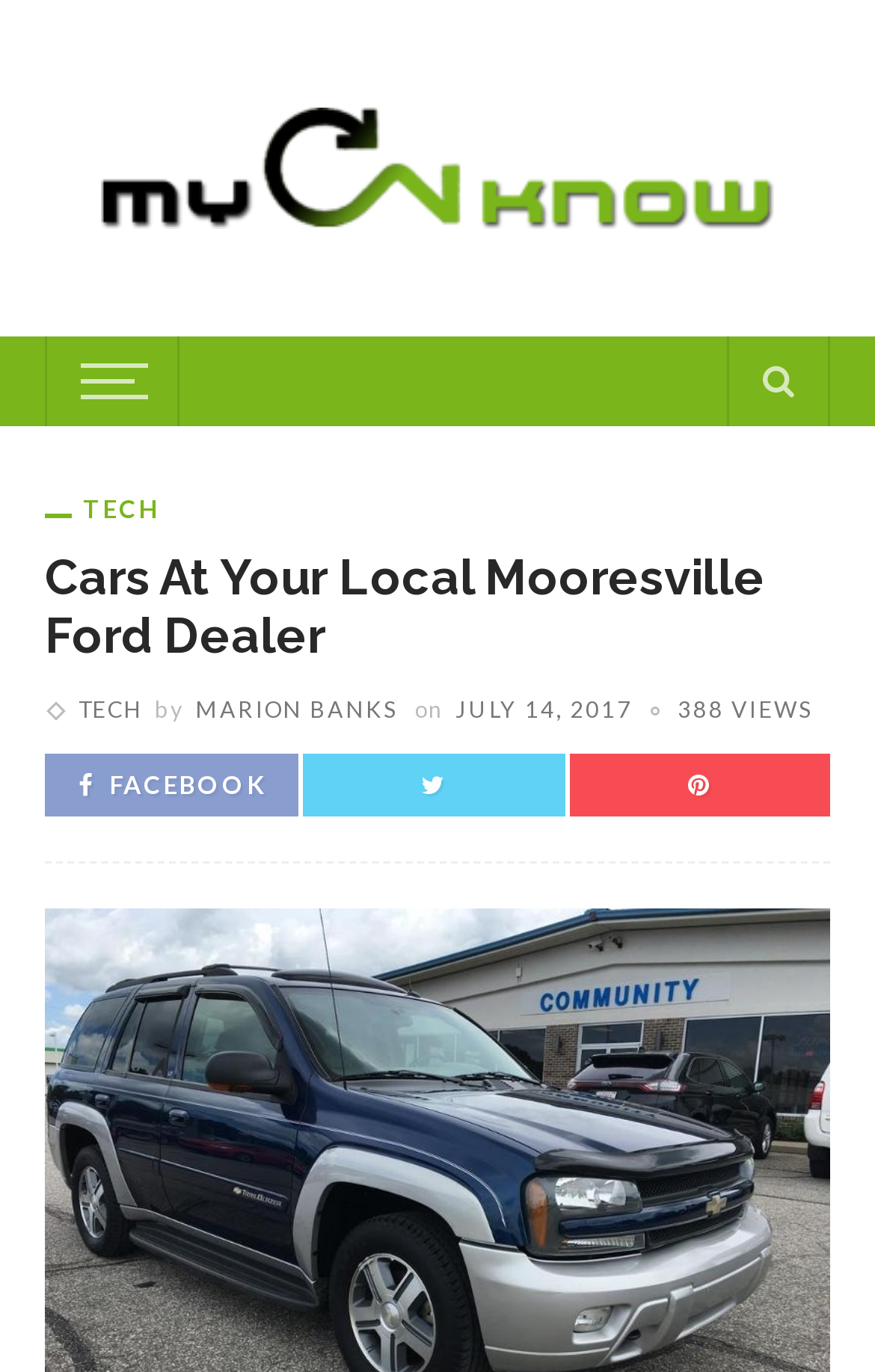Can you show the bounding box coordinates of the region to click on to complete the task described in the instruction: "Check Facebook link"?

[0.09, 0.561, 0.303, 0.582]